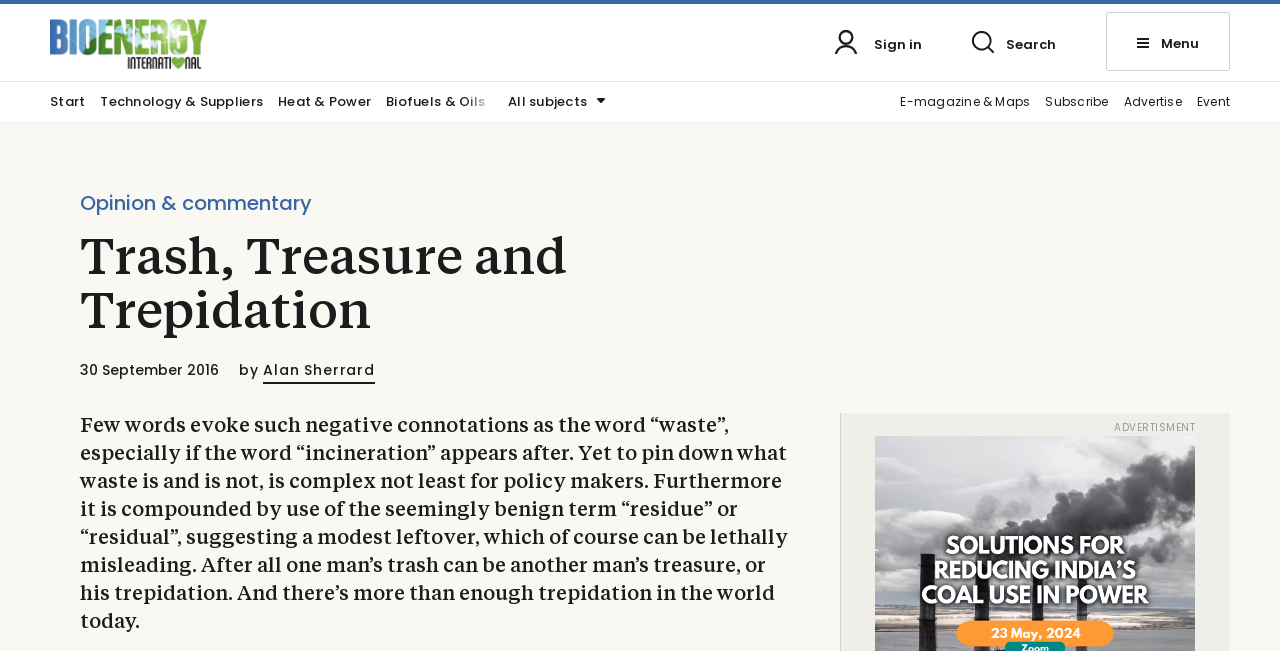Select the bounding box coordinates of the element I need to click to carry out the following instruction: "View the author's profile".

[0.206, 0.553, 0.293, 0.59]